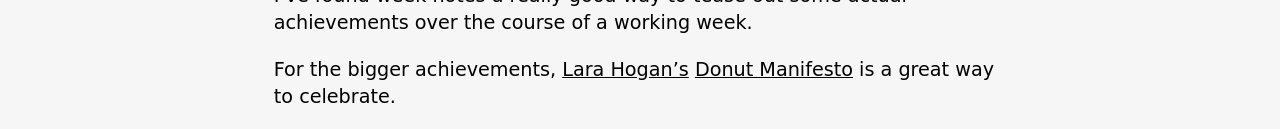From the webpage screenshot, predict the bounding box of the UI element that matches this description: "Donut Manifesto".

[0.543, 0.447, 0.666, 0.626]